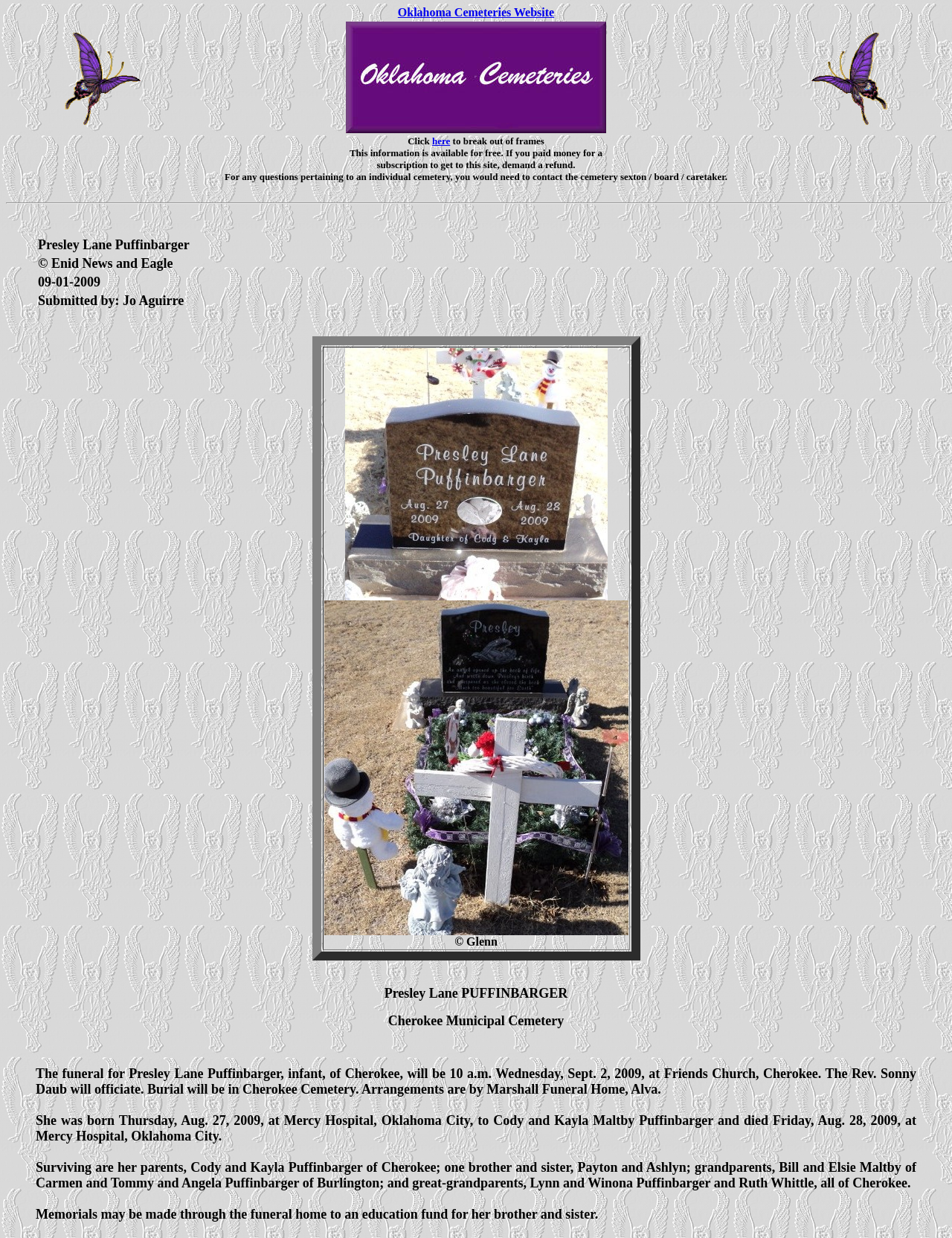Identify and provide the bounding box coordinates of the UI element described: "Oklahoma Cemeteries Website". The coordinates should be formatted as [left, top, right, bottom], with each number being a float between 0 and 1.

[0.418, 0.005, 0.582, 0.015]